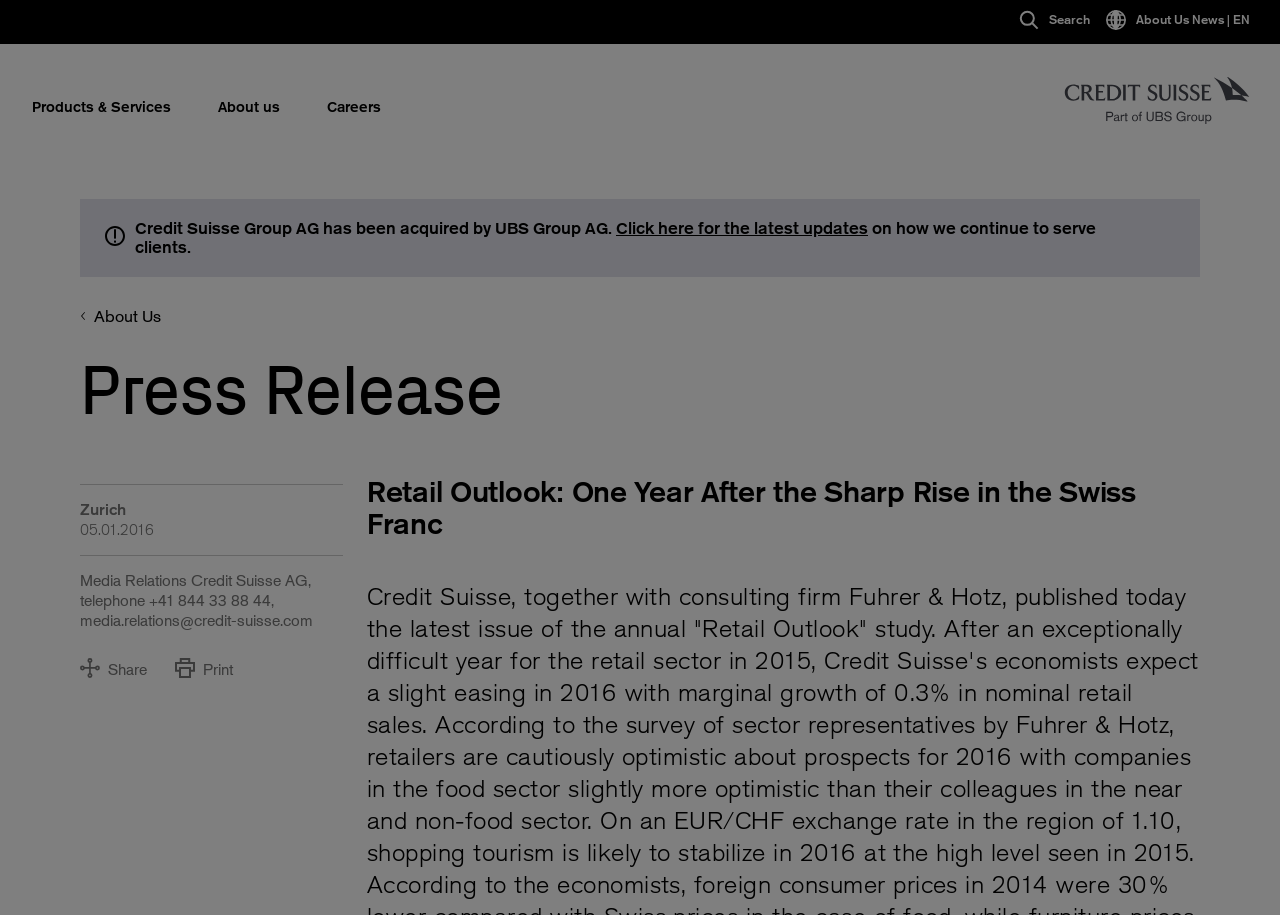Find the bounding box coordinates for the HTML element described as: "Products & Services". The coordinates should consist of four float values between 0 and 1, i.e., [left, top, right, bottom].

[0.025, 0.108, 0.134, 0.136]